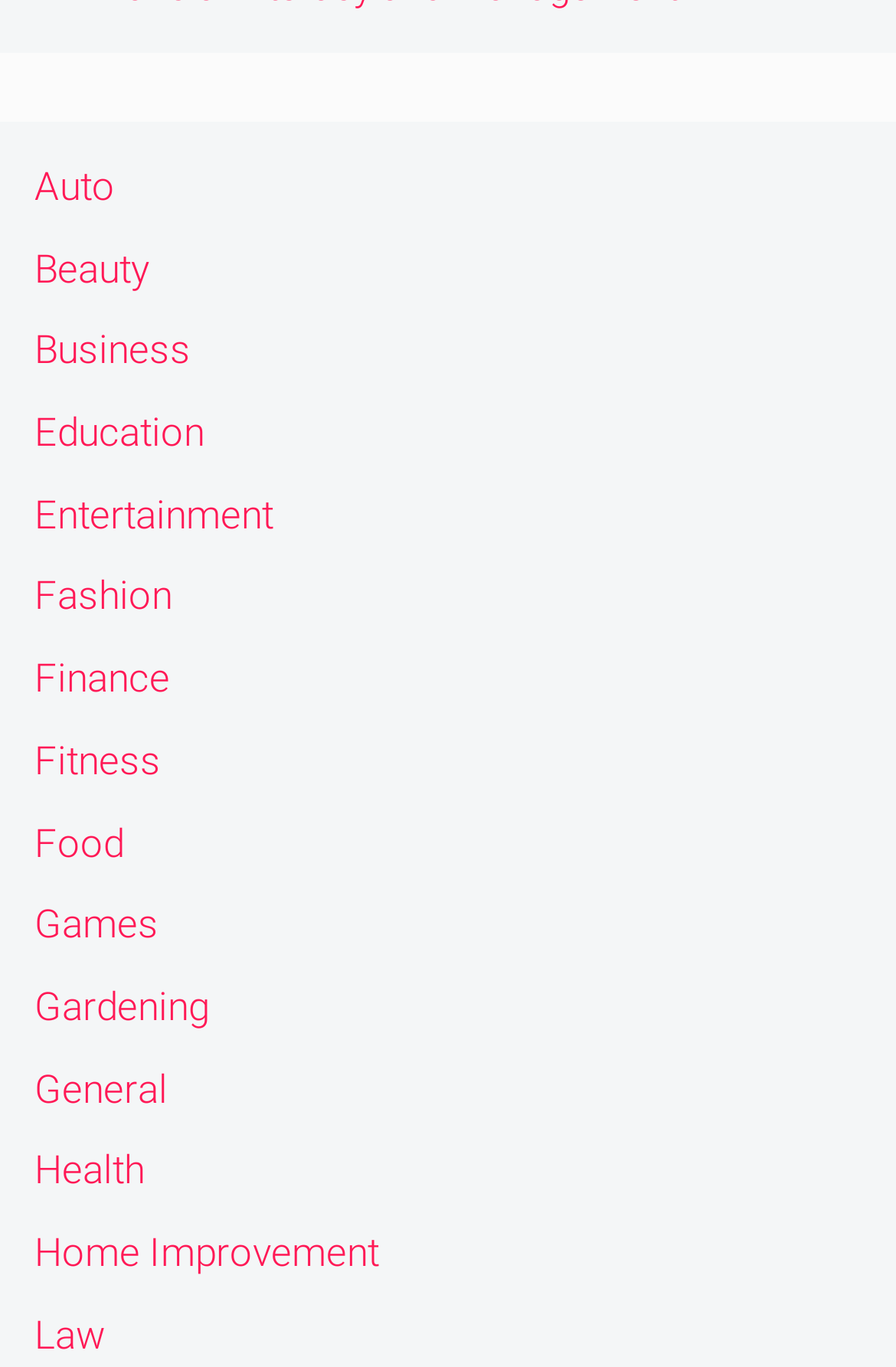Bounding box coordinates should be in the format (top-left x, top-left y, bottom-right x, bottom-right y) and all values should be floating point numbers between 0 and 1. Determine the bounding box coordinate for the UI element described as: Gardening

[0.038, 0.719, 0.233, 0.753]